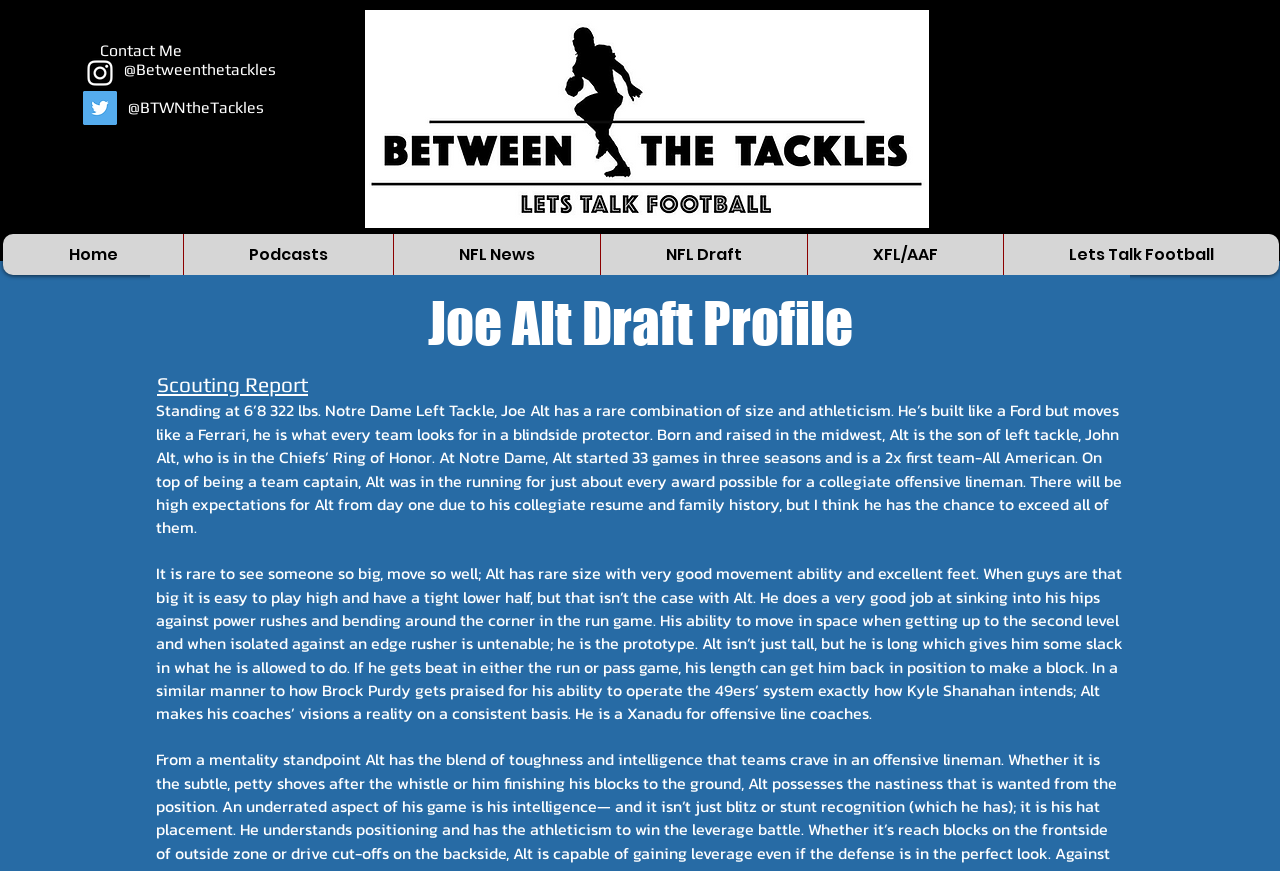Show the bounding box coordinates for the element that needs to be clicked to execute the following instruction: "Click on the Contact Me link". Provide the coordinates in the form of four float numbers between 0 and 1, i.e., [left, top, right, bottom].

[0.078, 0.047, 0.142, 0.069]